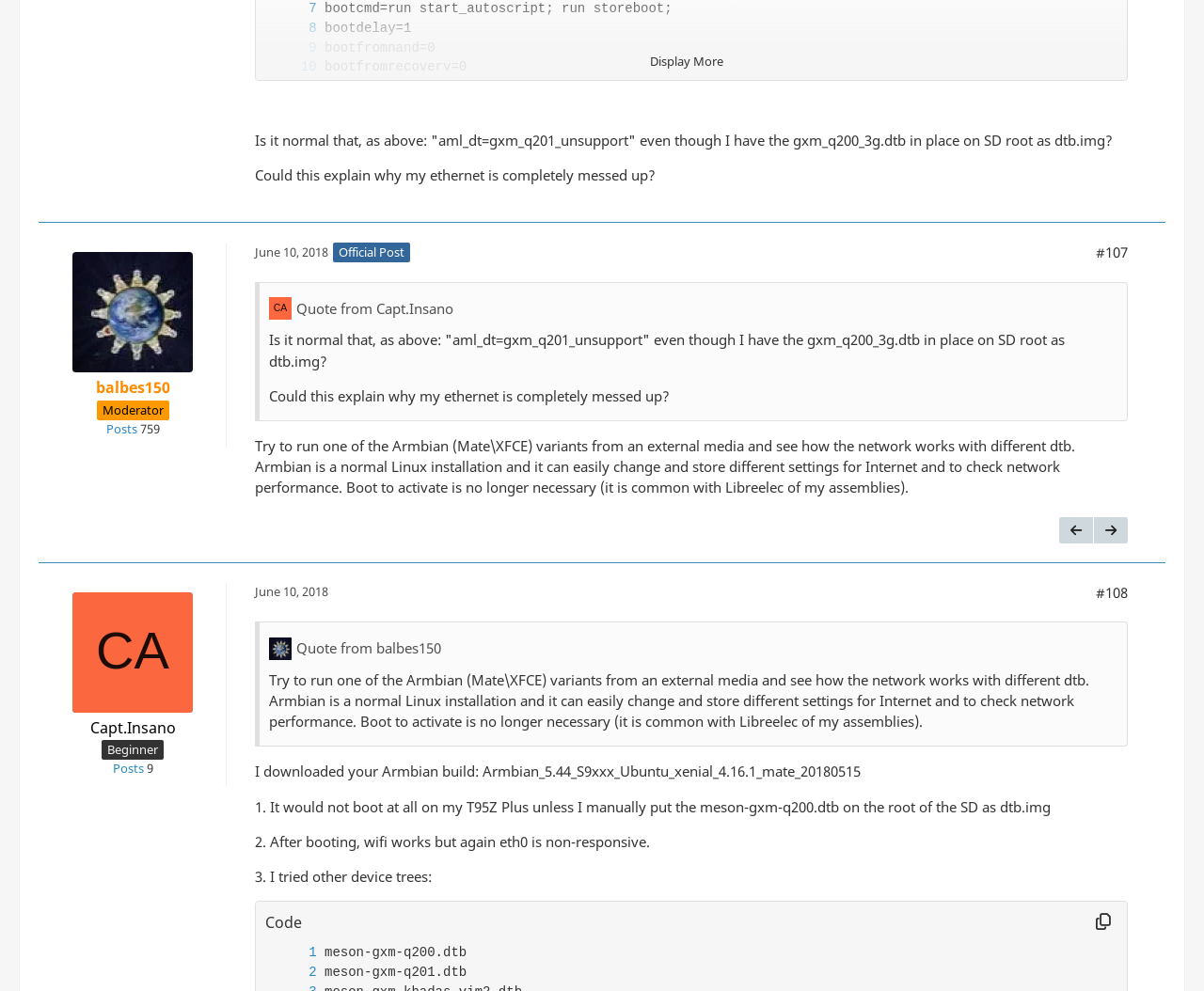Find and provide the bounding box coordinates for the UI element described here: "Posts". The coordinates should be given as four float numbers between 0 and 1: [left, top, right, bottom].

[0.088, 0.424, 0.114, 0.441]